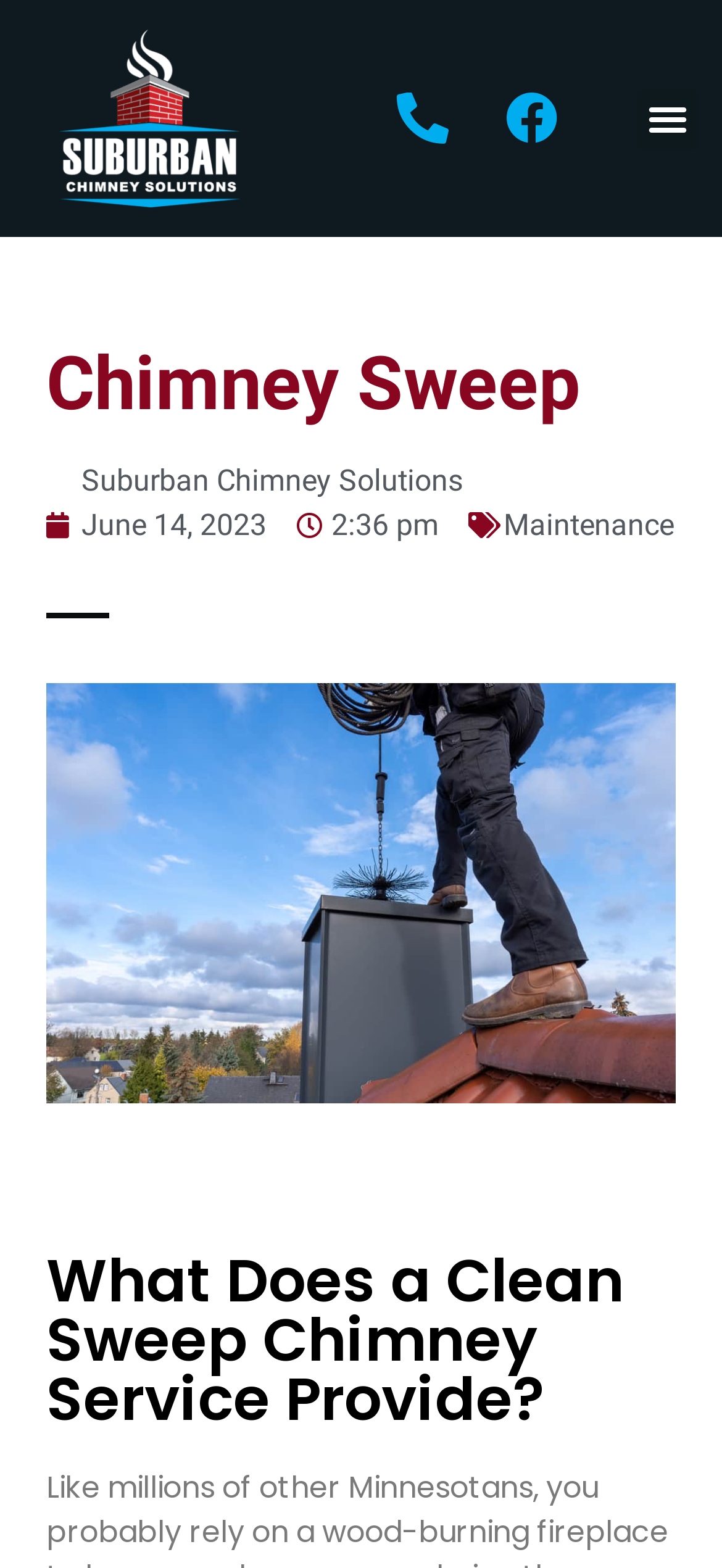What is the company name?
Refer to the screenshot and deliver a thorough answer to the question presented.

The company name can be found in the top section of the webpage, where the logo is located. The text 'Suburban Chimney Solutions' is written next to the logo, indicating that it is the company name.